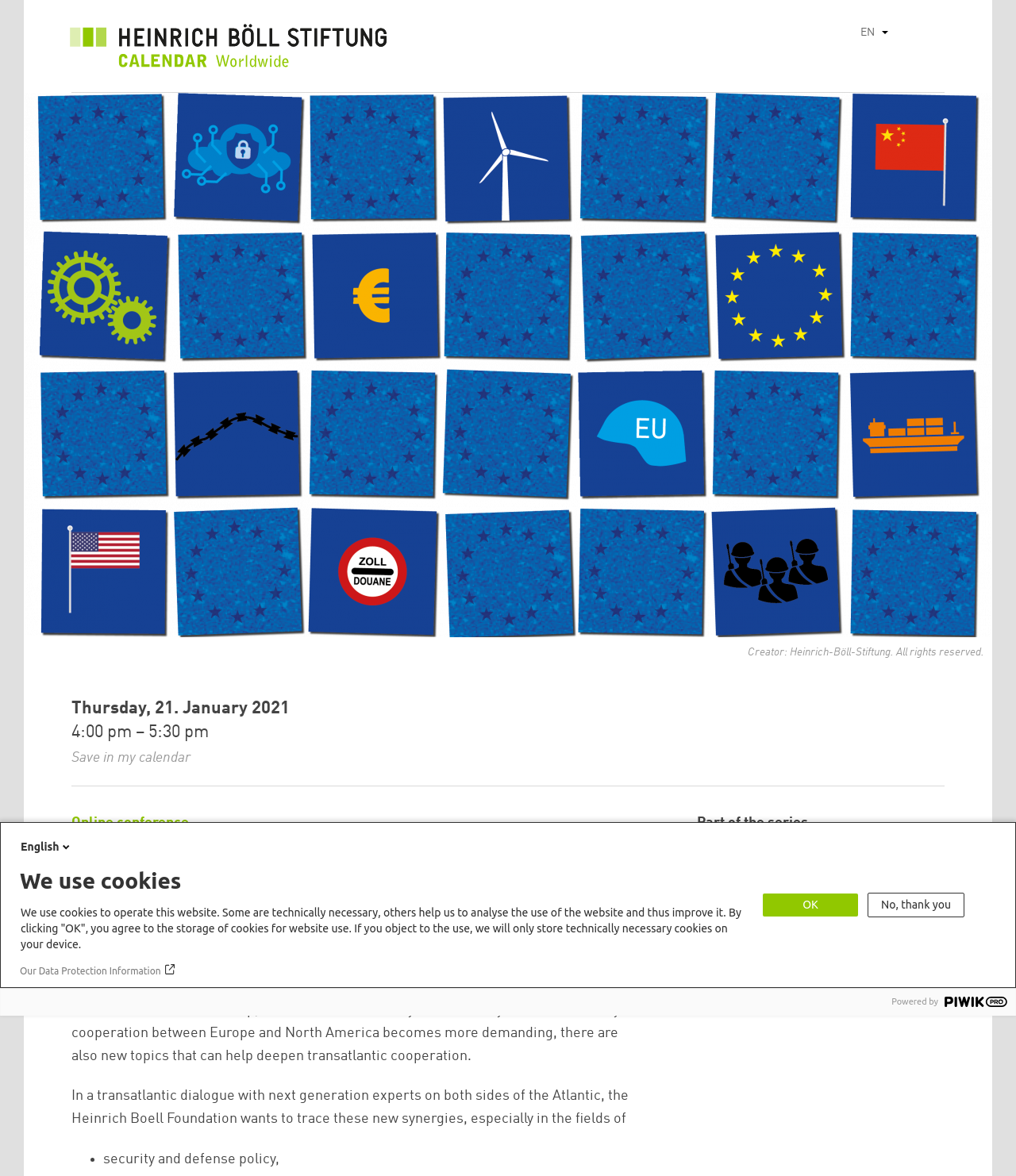What is the name of the conference?
Give a detailed response to the question by analyzing the screenshot.

I found the answer by looking at the heading element with the text '21st Foreign Policy Conference (Day 2) - Elements of a New Progressive Transatlanticism'.